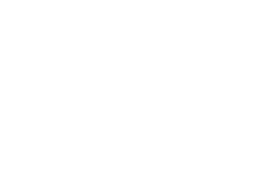What is the purpose of Brics Africa Consulting?
Refer to the image and offer an in-depth and detailed answer to the question.

The company's purpose is to assist businesses in achieving their marketing objectives, which is evident from its commitment to excellence in consulting and research services.